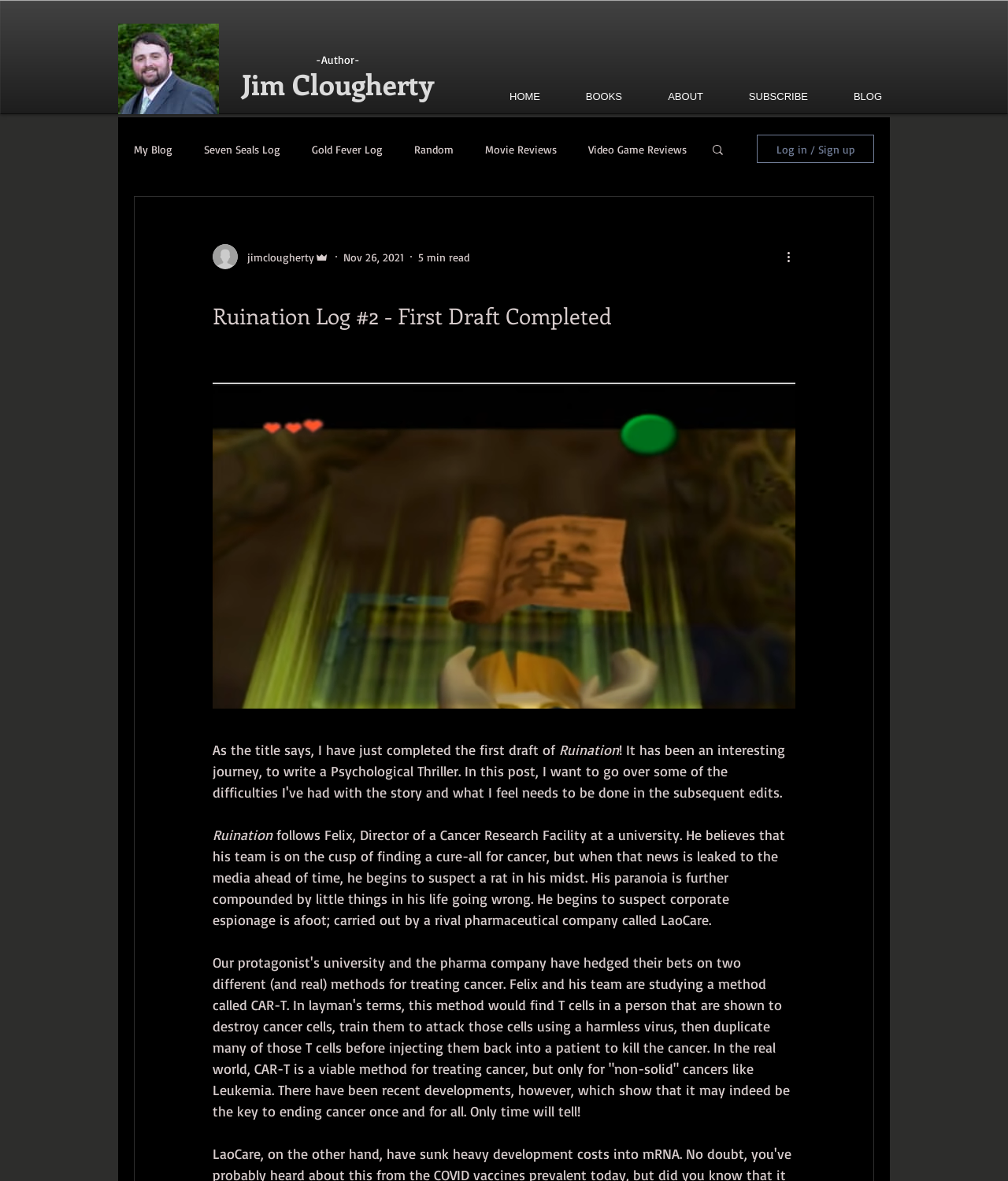Identify the bounding box coordinates of the part that should be clicked to carry out this instruction: "Click on the 'HOME' link".

[0.468, 0.072, 0.545, 0.091]